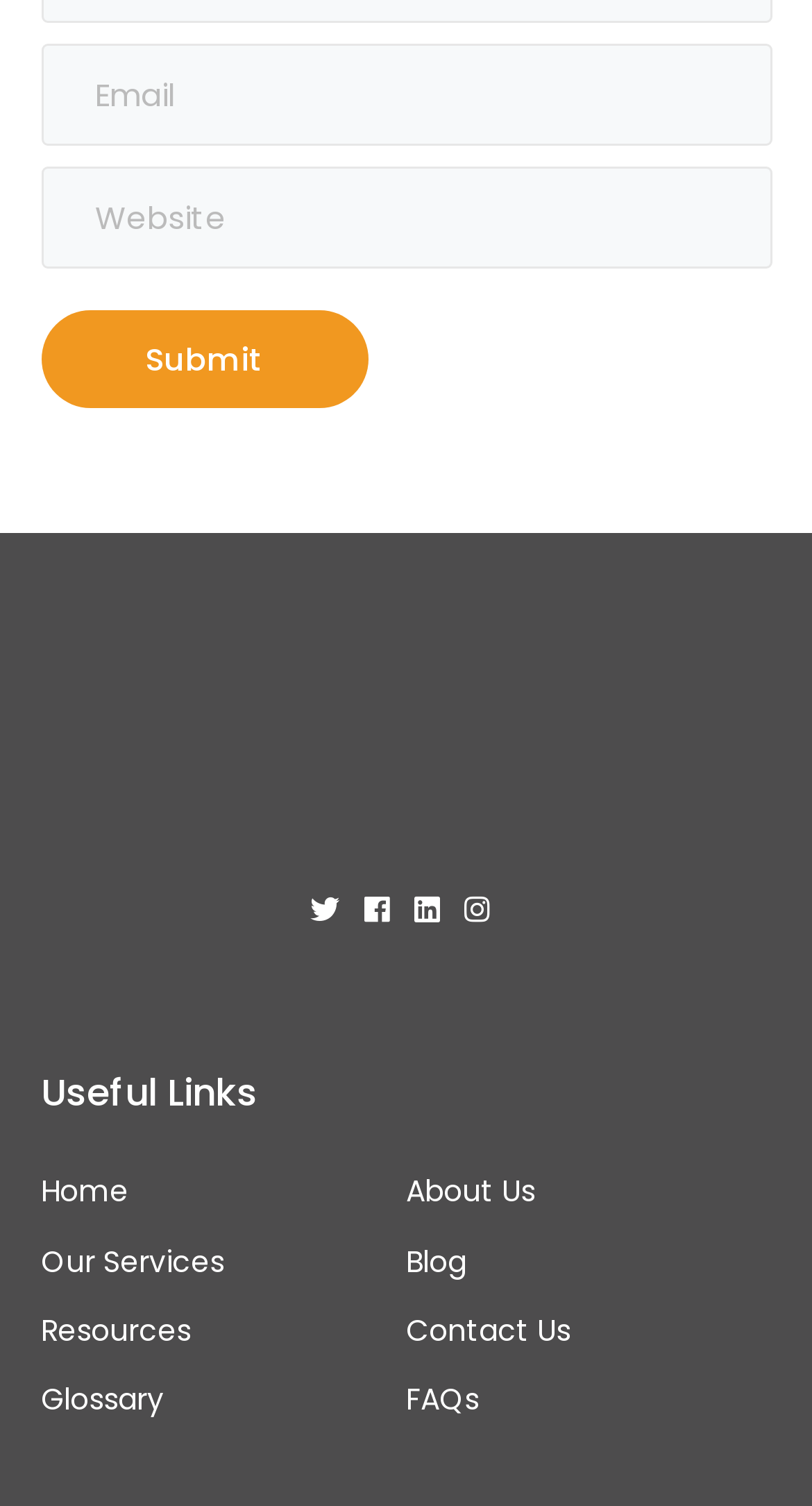Identify the bounding box coordinates necessary to click and complete the given instruction: "Visit the News and Articles page".

None